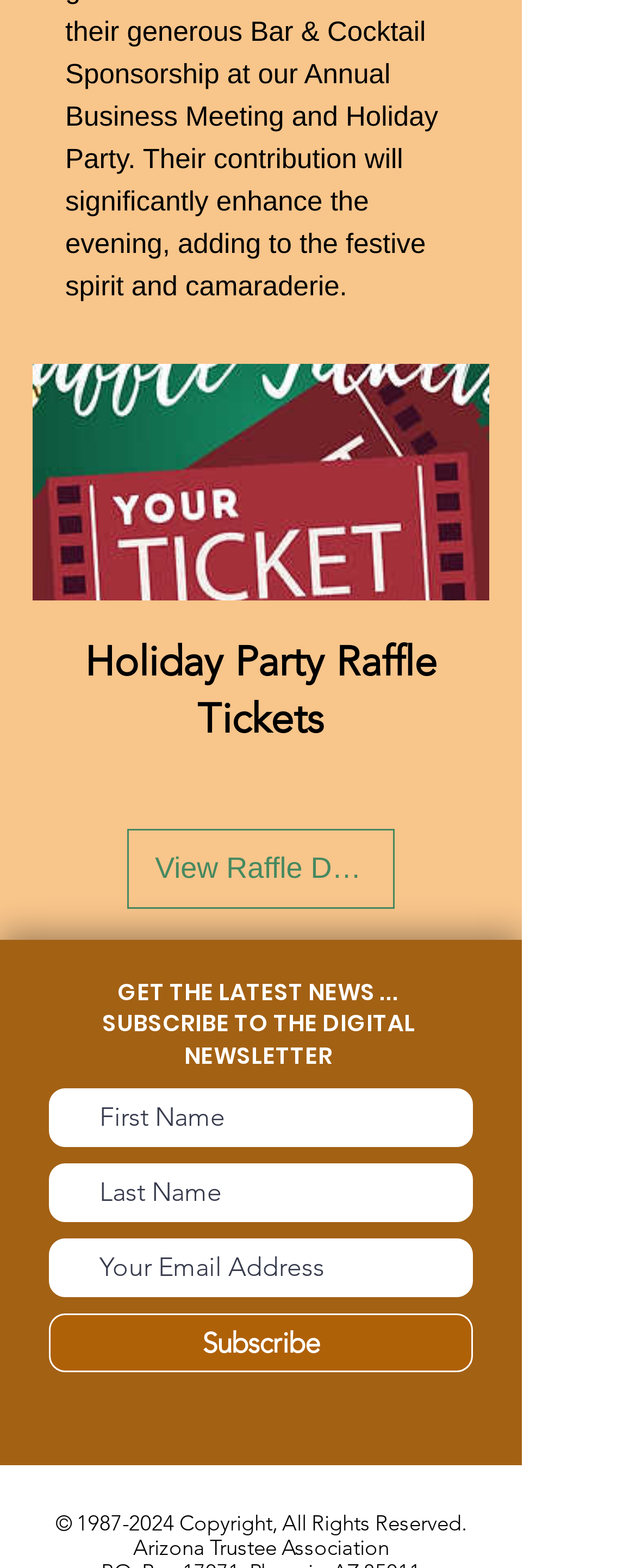Predict the bounding box coordinates for the UI element described as: "View Raffle Details". The coordinates should be four float numbers between 0 and 1, presented as [left, top, right, bottom].

[0.2, 0.528, 0.62, 0.579]